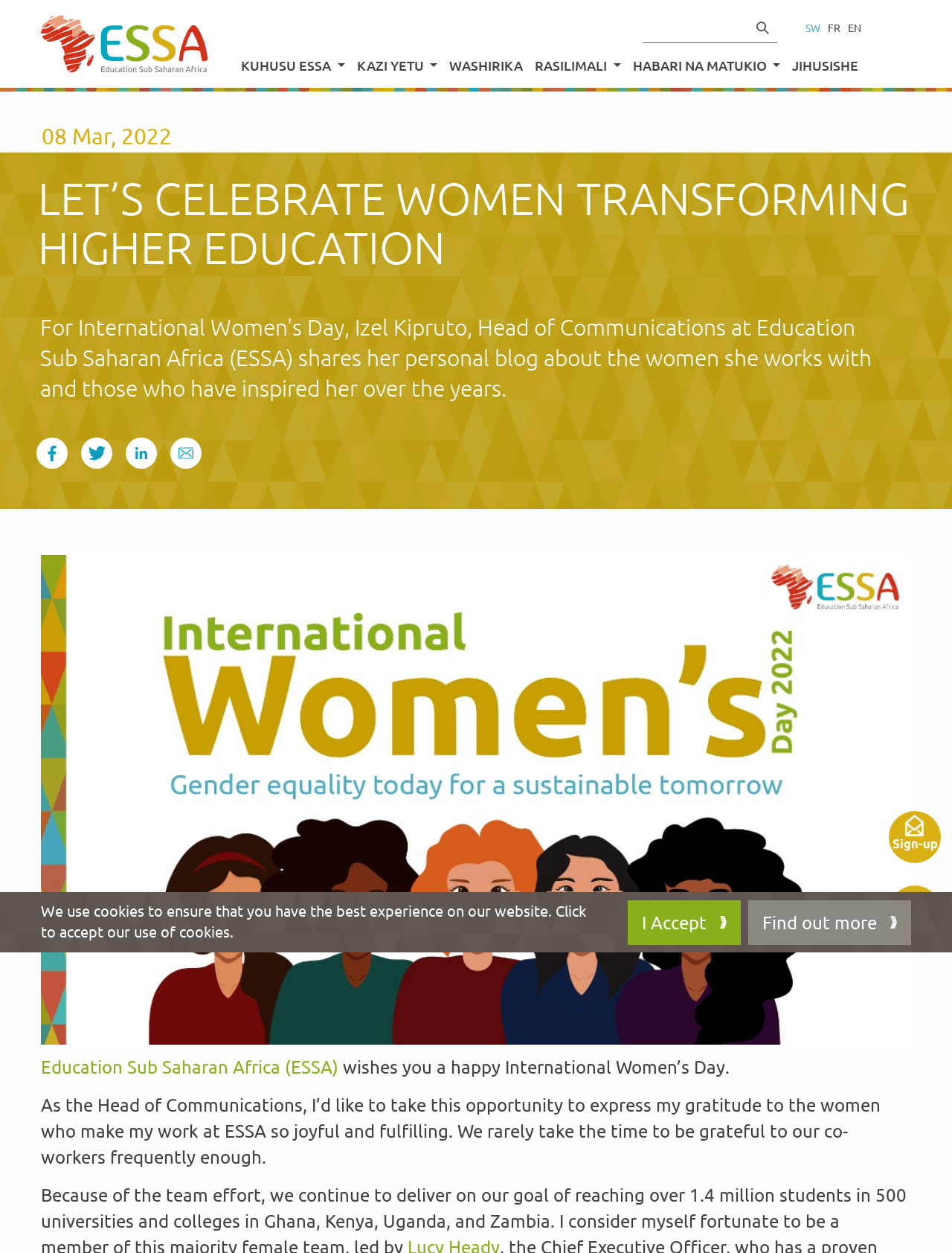Can you find the bounding box coordinates for the element to click on to achieve the instruction: "Click the logo"?

[0.043, 0.009, 0.219, 0.061]